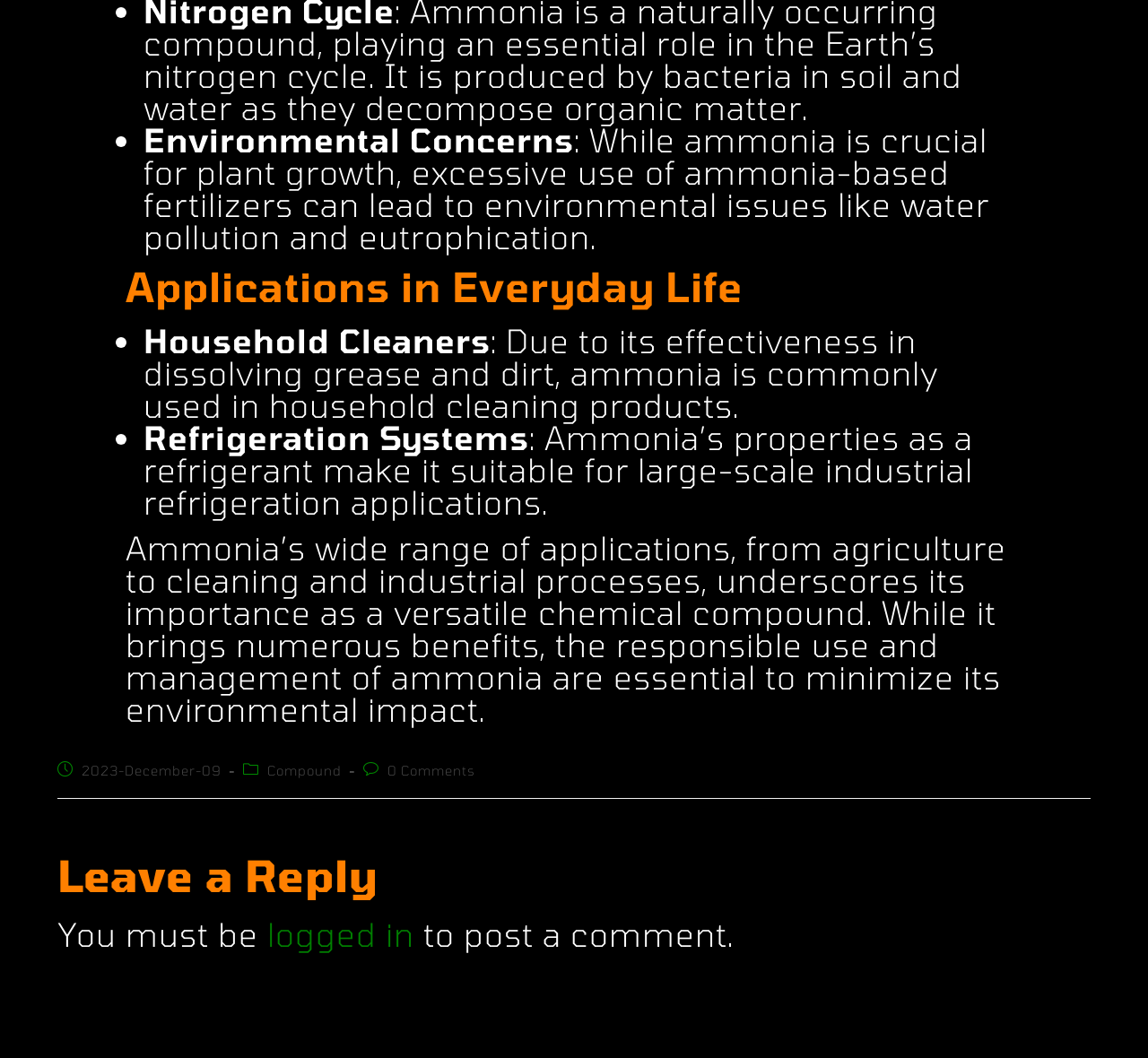Use a single word or phrase to respond to the question:
What is the role of ammonia in refrigeration systems?

as a refrigerant